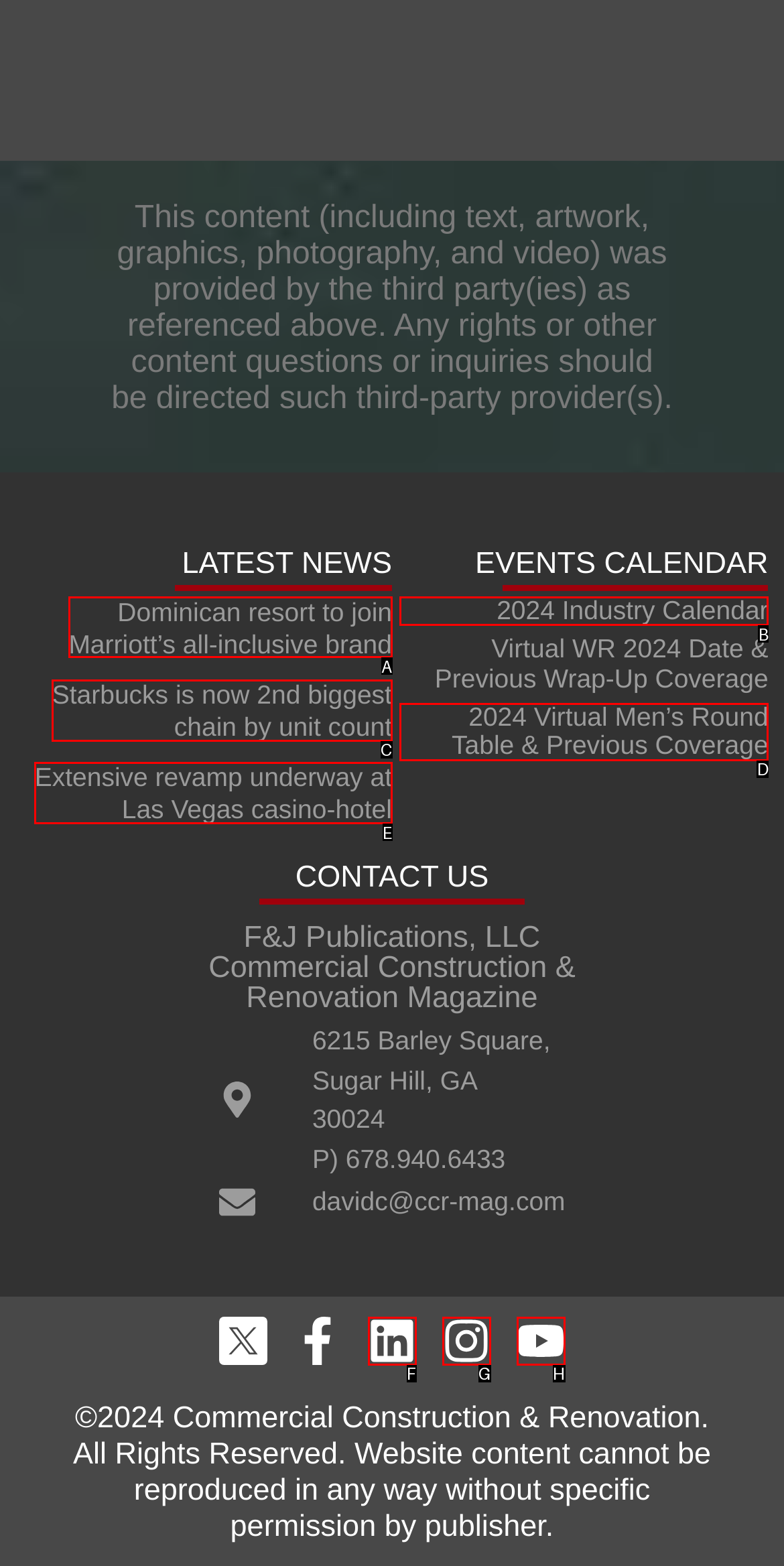Specify which UI element should be clicked to accomplish the task: Visit the Dominican resort article. Answer with the letter of the correct choice.

A